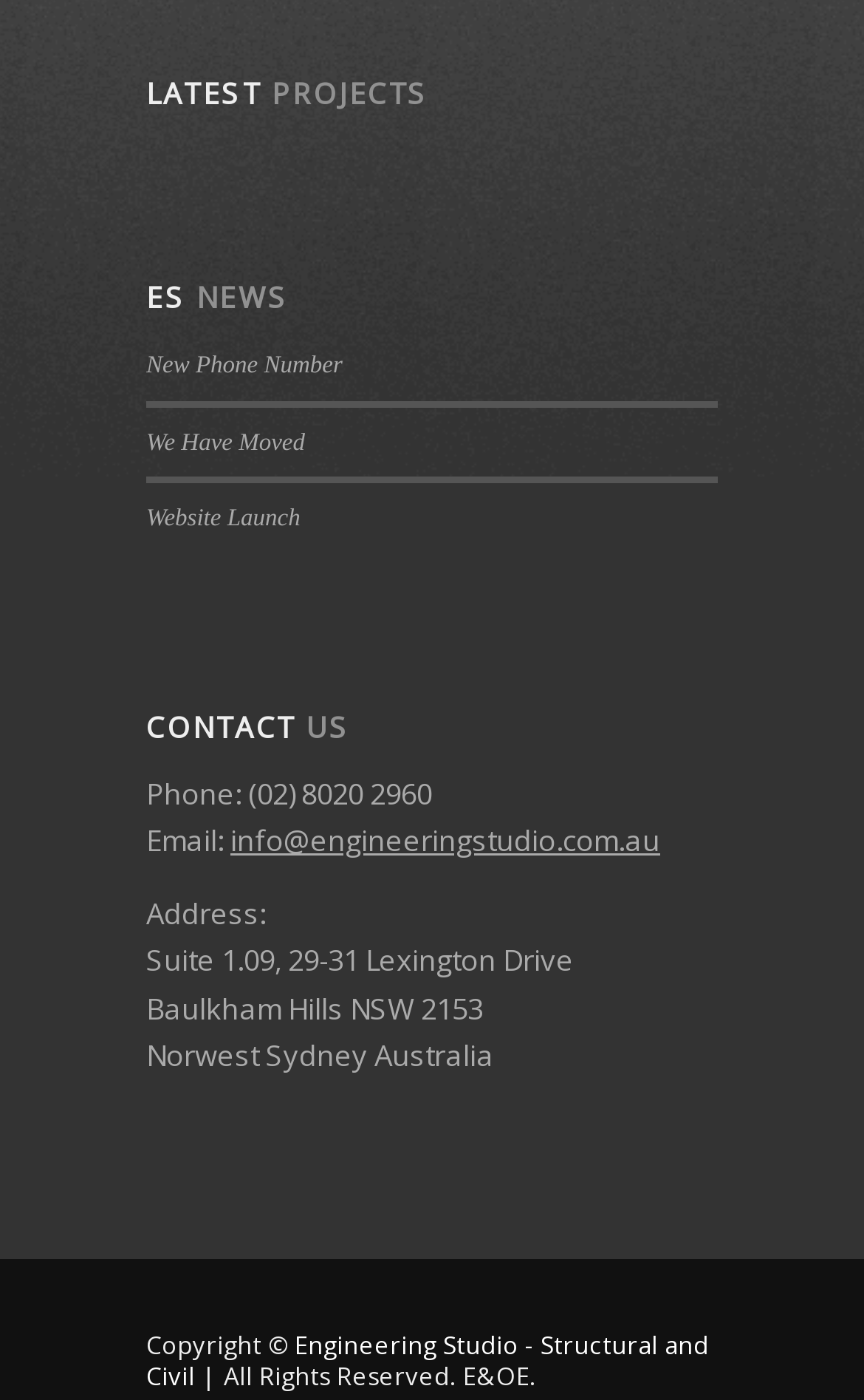What is the email address of Engineering Studio?
Craft a detailed and extensive response to the question.

I found the email address by looking at the 'CONTACT US' section, where it is listed as a link next to 'Email:'.